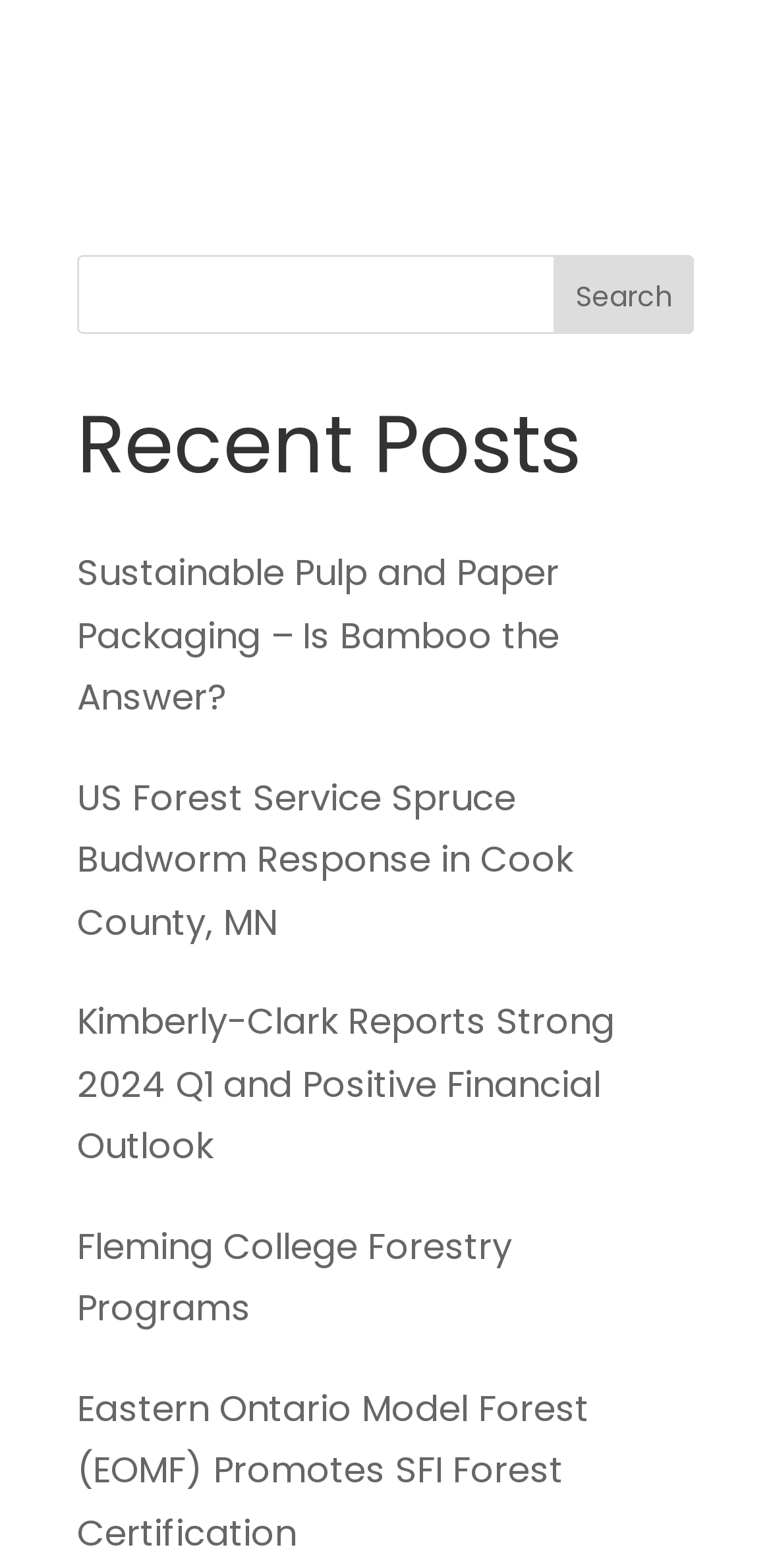What is the title of the first post?
Can you provide a detailed and comprehensive answer to the question?

The first link on the webpage has the title 'Sustainable Pulp and Paper Packaging – Is Bamboo the Answer?'. This suggests that the post is about sustainable packaging options, specifically exploring the use of bamboo.